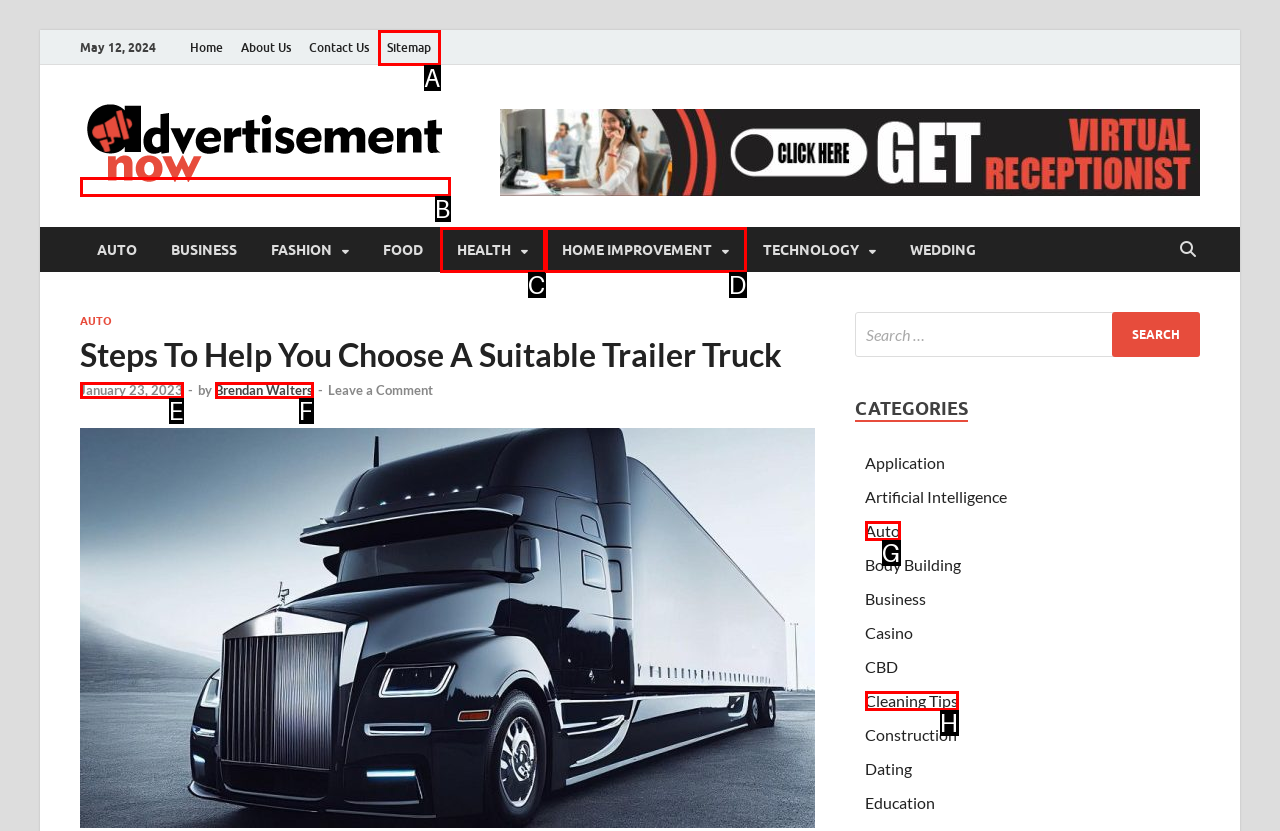Tell me the letter of the HTML element that best matches the description: Cleaning Tips from the provided options.

H